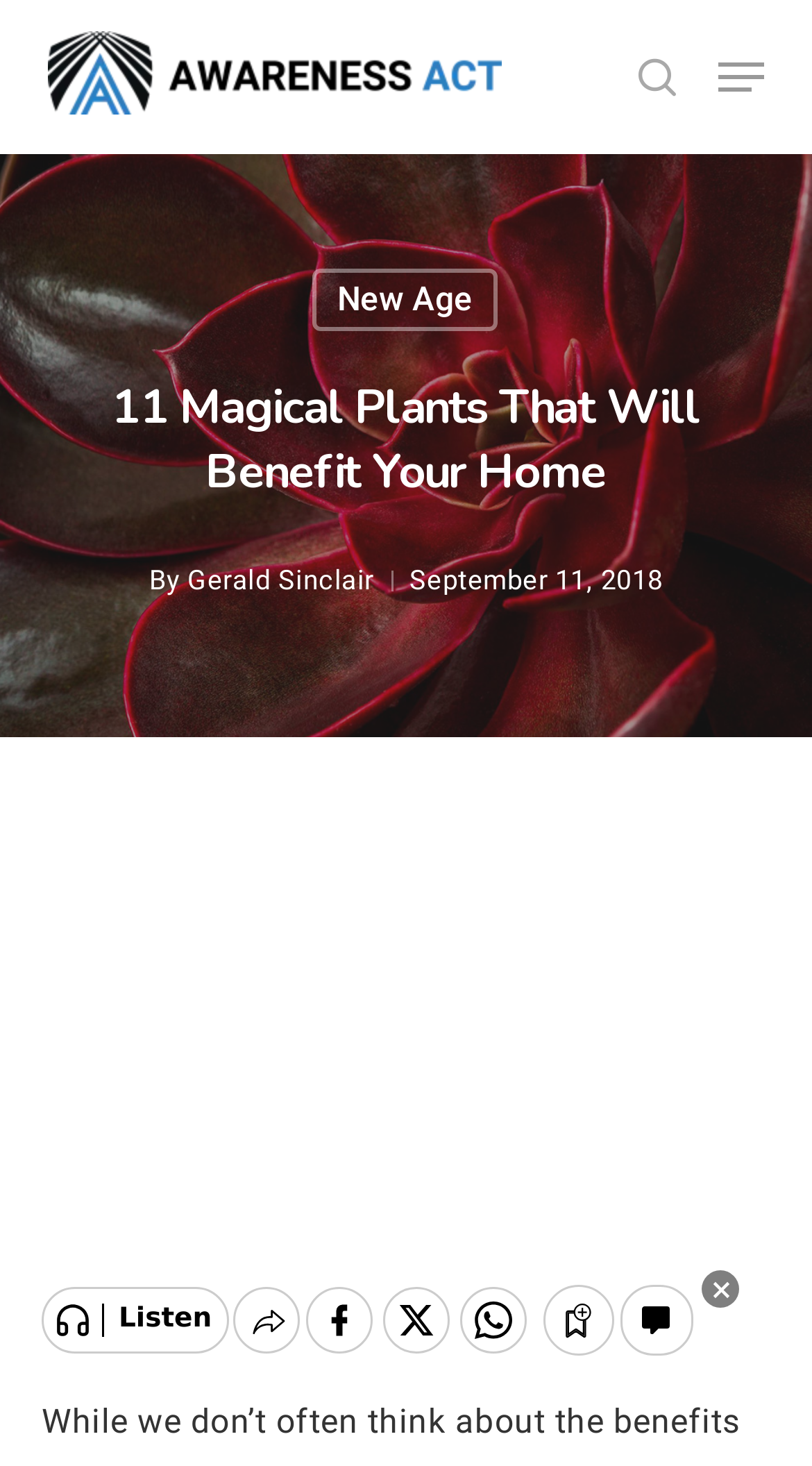Locate and extract the text of the main heading on the webpage.

11 Magical Plants That Will Benefit Your Home